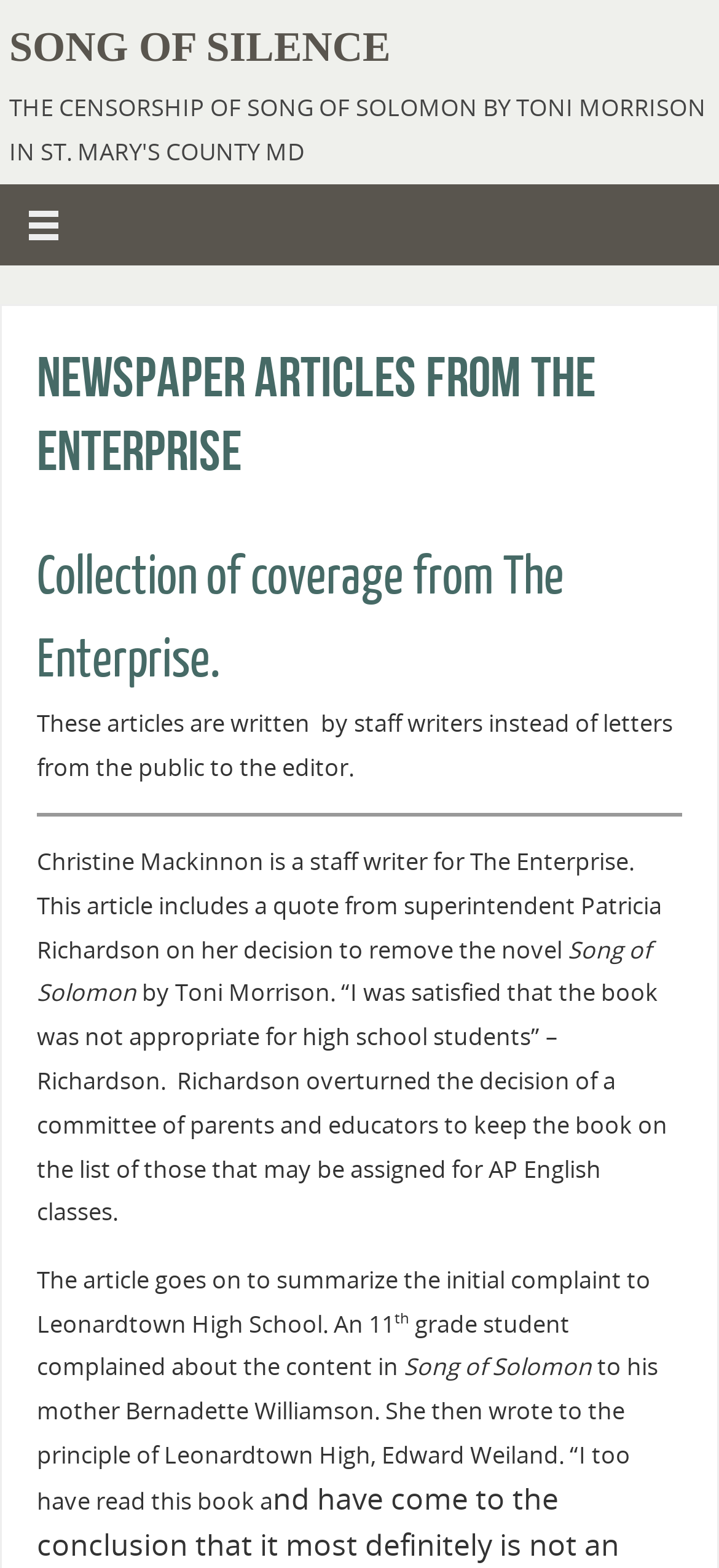What is the title of the novel mentioned in the article?
We need a detailed and meticulous answer to the question.

I found this information by reading the text on the webpage, specifically the sentences mentioning the novel 'Song of Solomon' by Toni Morrison.